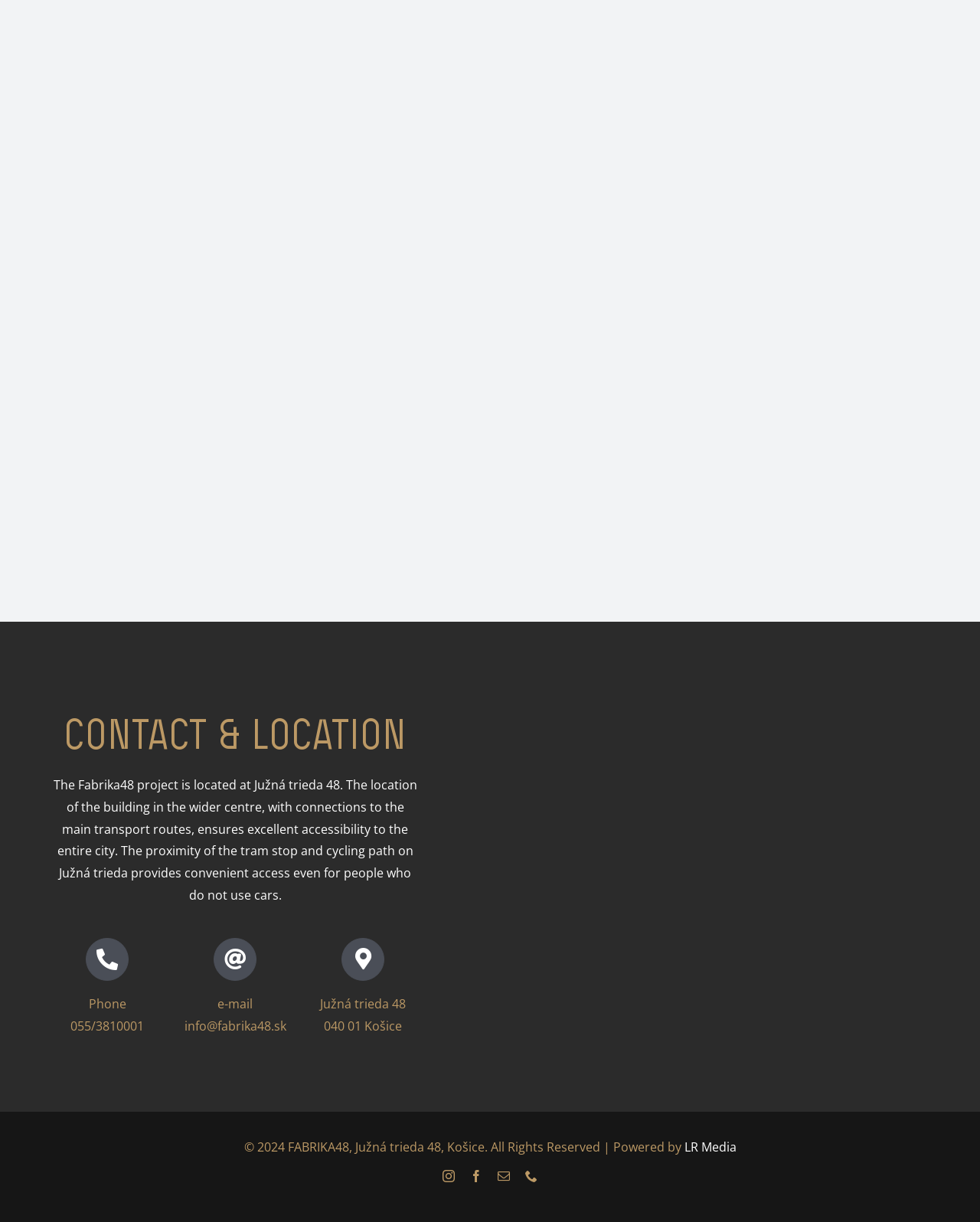What is the phone number of Fabrika48?
Please use the image to deliver a detailed and complete answer.

The phone number of Fabrika48 can be found in the link element with the text '055/3810001' which is located below the 'Phone' StaticText element.